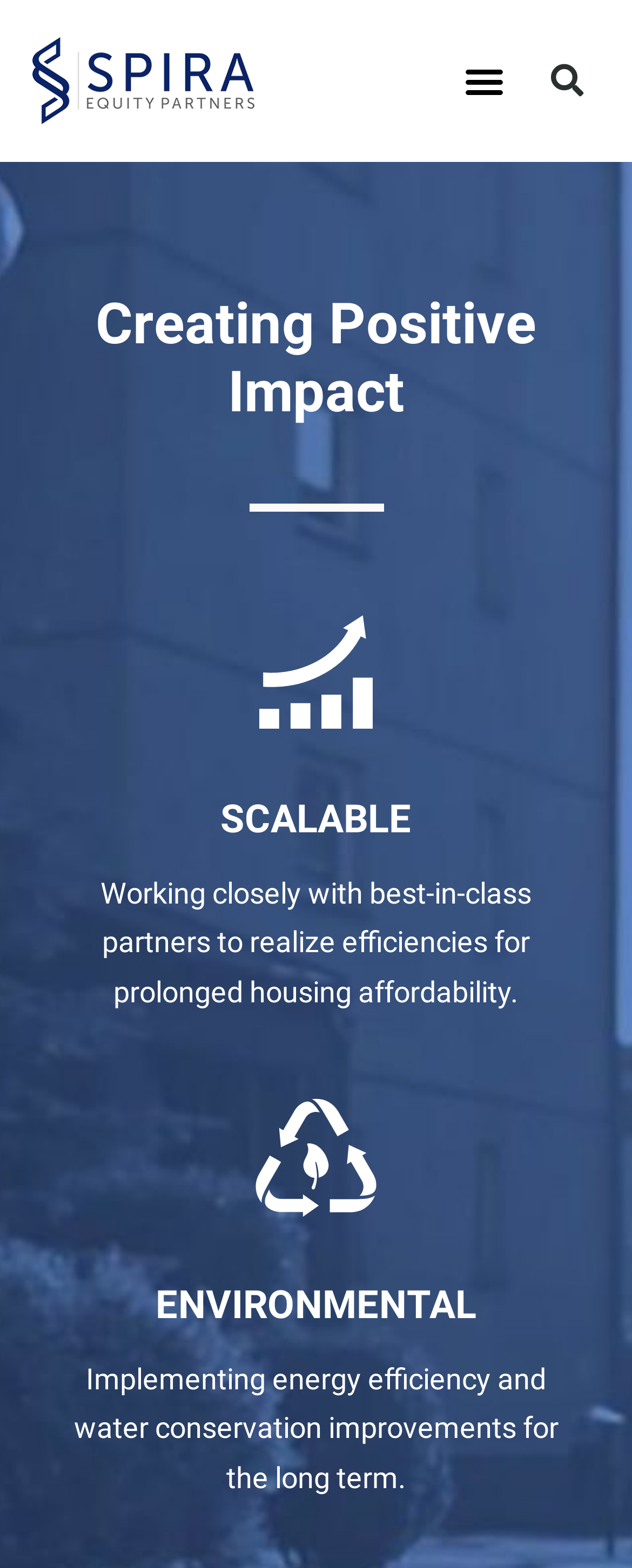Answer the question using only one word or a concise phrase: What is the location of the company?

Vancouver, Canada